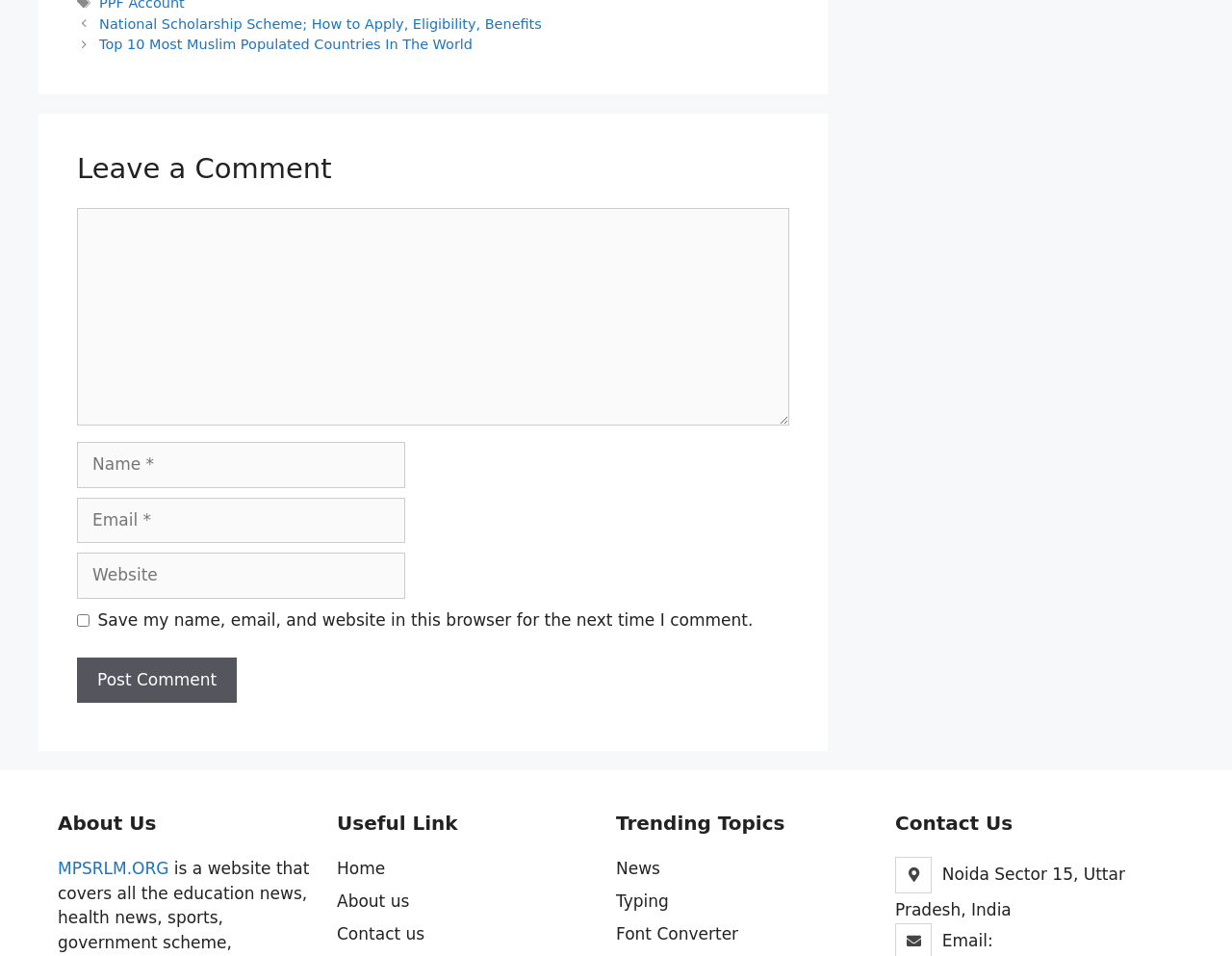Please determine the bounding box coordinates of the element to click in order to execute the following instruction: "Contact us through the 'Contact us' link". The coordinates should be four float numbers between 0 and 1, specified as [left, top, right, bottom].

[0.273, 0.967, 0.345, 0.987]